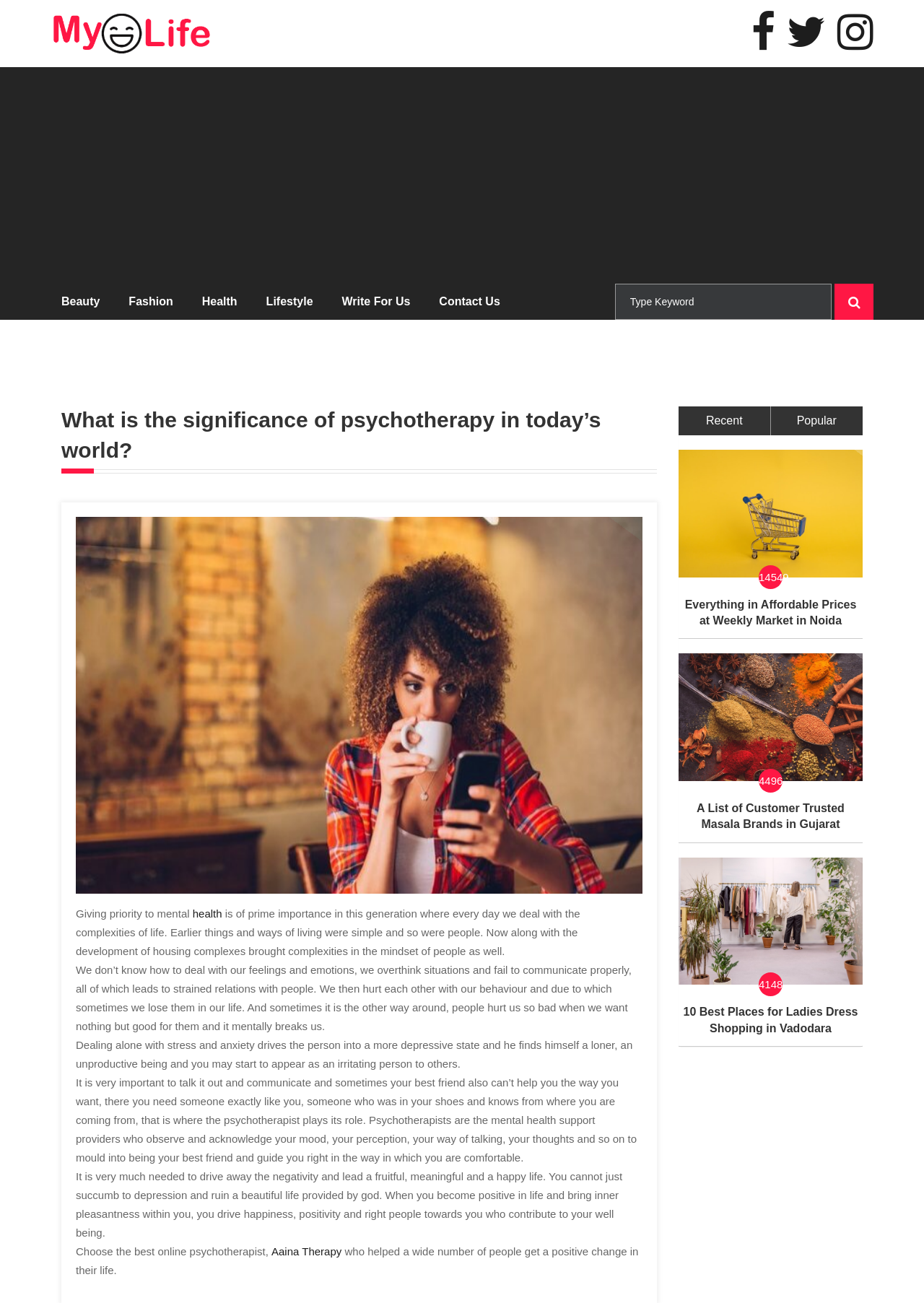Identify the bounding box coordinates of the region that needs to be clicked to carry out this instruction: "Click on the 'Write For Us' link". Provide these coordinates as four float numbers ranging from 0 to 1, i.e., [left, top, right, bottom].

[0.358, 0.218, 0.456, 0.245]